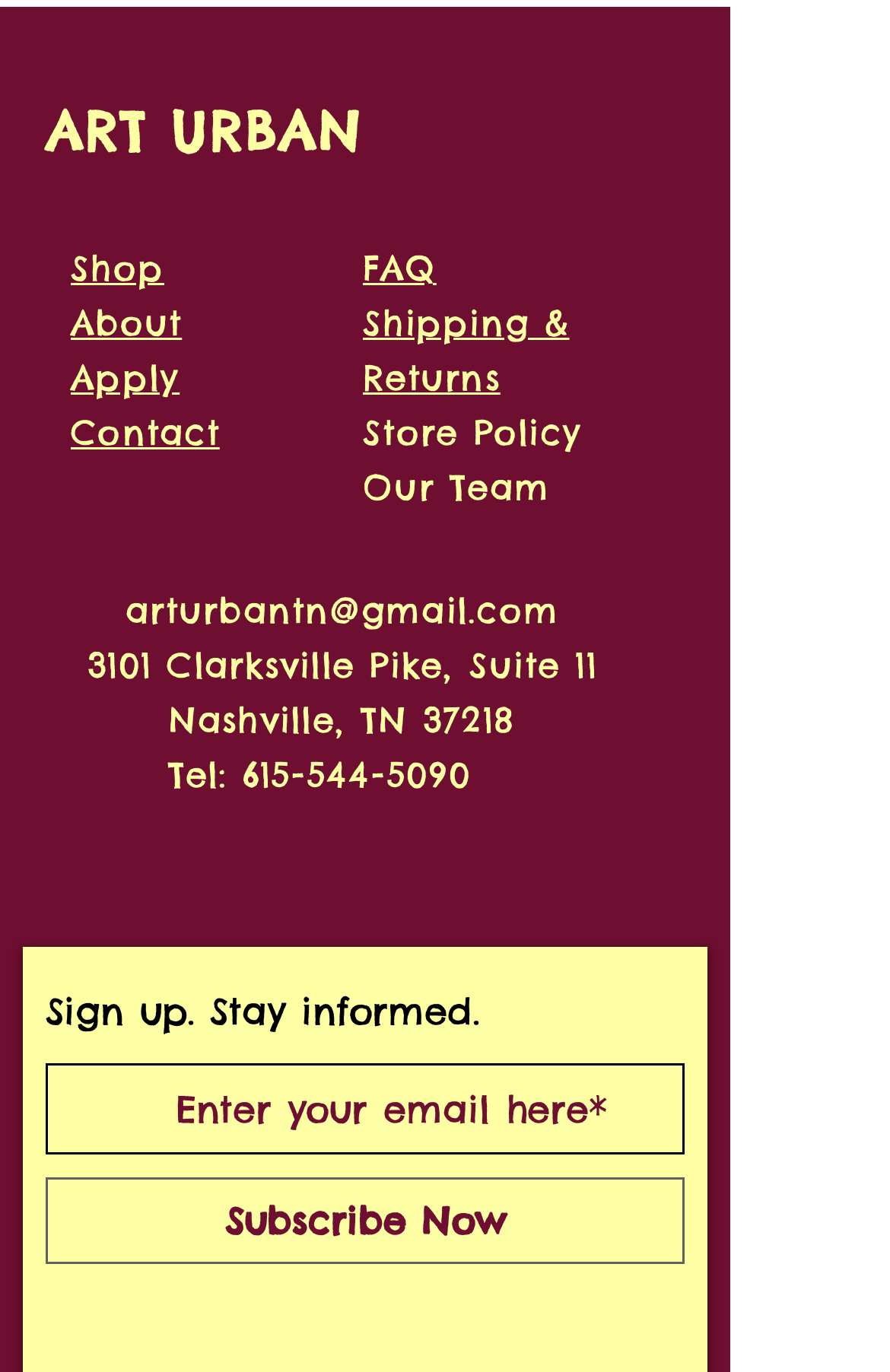Locate the bounding box coordinates of the region to be clicked to comply with the following instruction: "Contact us". The coordinates must be four float numbers between 0 and 1, in the form [left, top, right, bottom].

[0.079, 0.299, 0.247, 0.331]